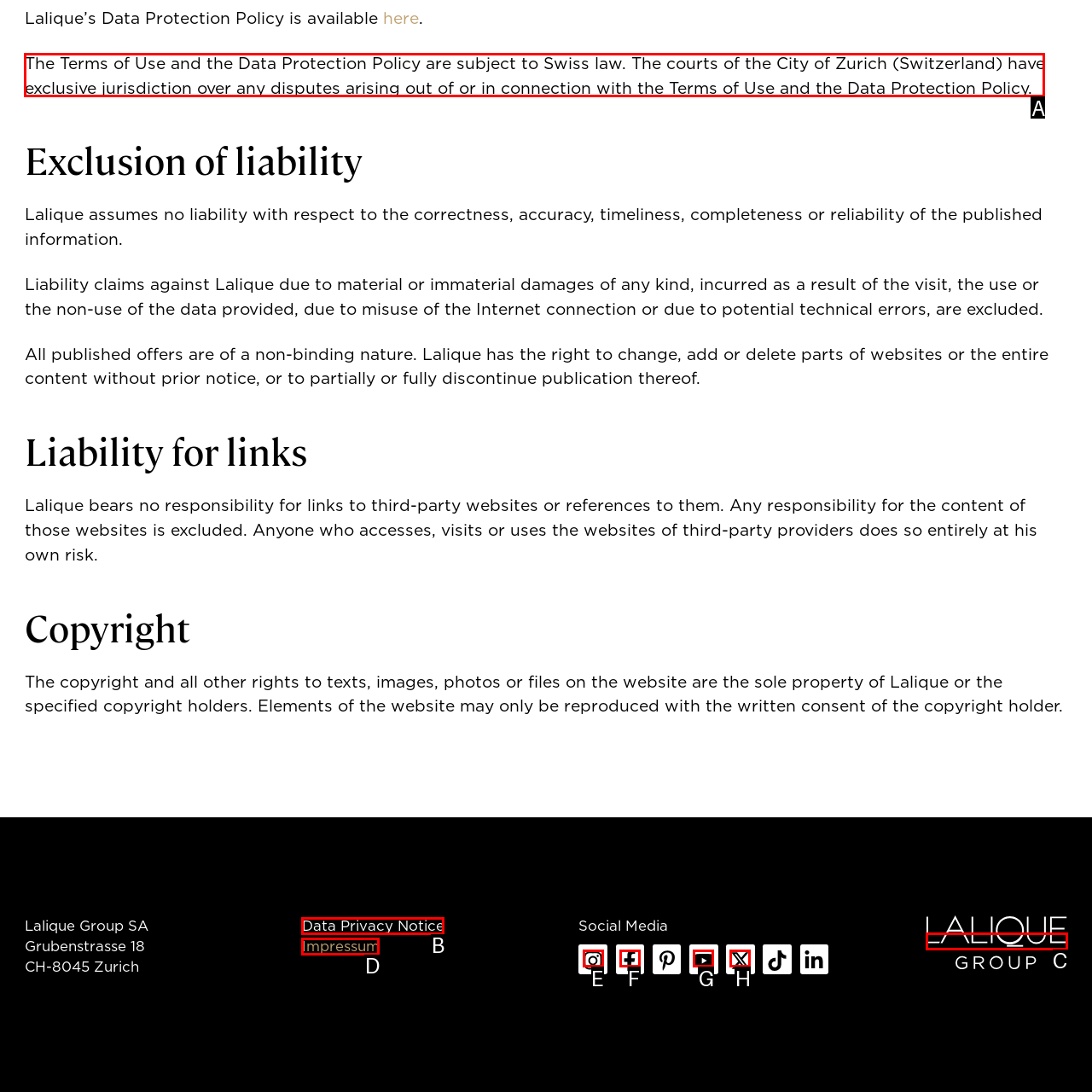Identify the HTML element to click to execute this task: Read the Terms of Use and the Data Protection Policy Respond with the letter corresponding to the proper option.

A